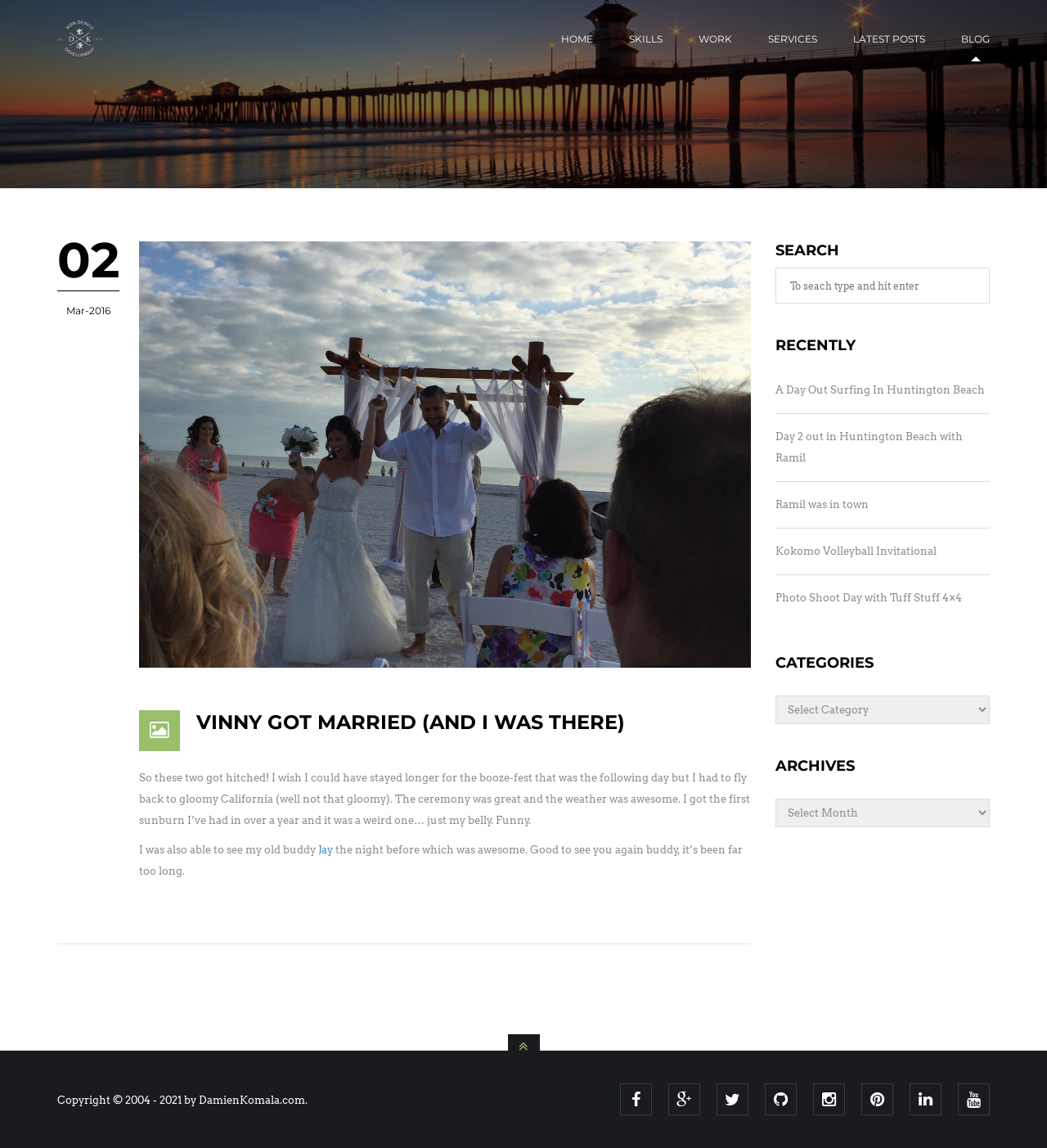What is the title of the blog post?
Could you please answer the question thoroughly and with as much detail as possible?

The title of the blog post can be found in the heading element, which says 'VINNY GOT MARRIED (AND I WAS THERE)'.